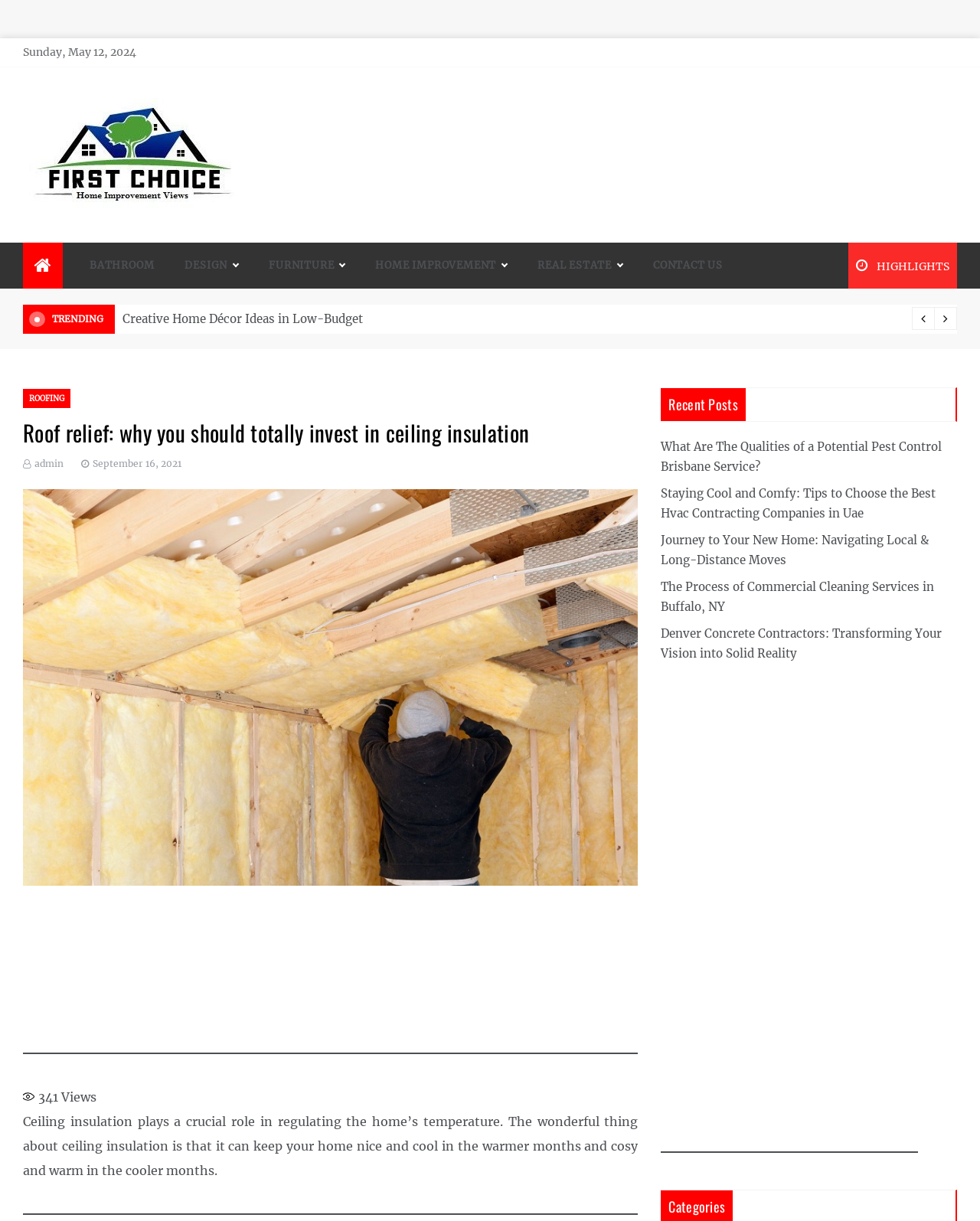Find the bounding box coordinates of the clickable region needed to perform the following instruction: "Click on the 'What Are The Qualities of a Potential Pest Control Brisbane Service?' link". The coordinates should be provided as four float numbers between 0 and 1, i.e., [left, top, right, bottom].

[0.674, 0.36, 0.961, 0.388]